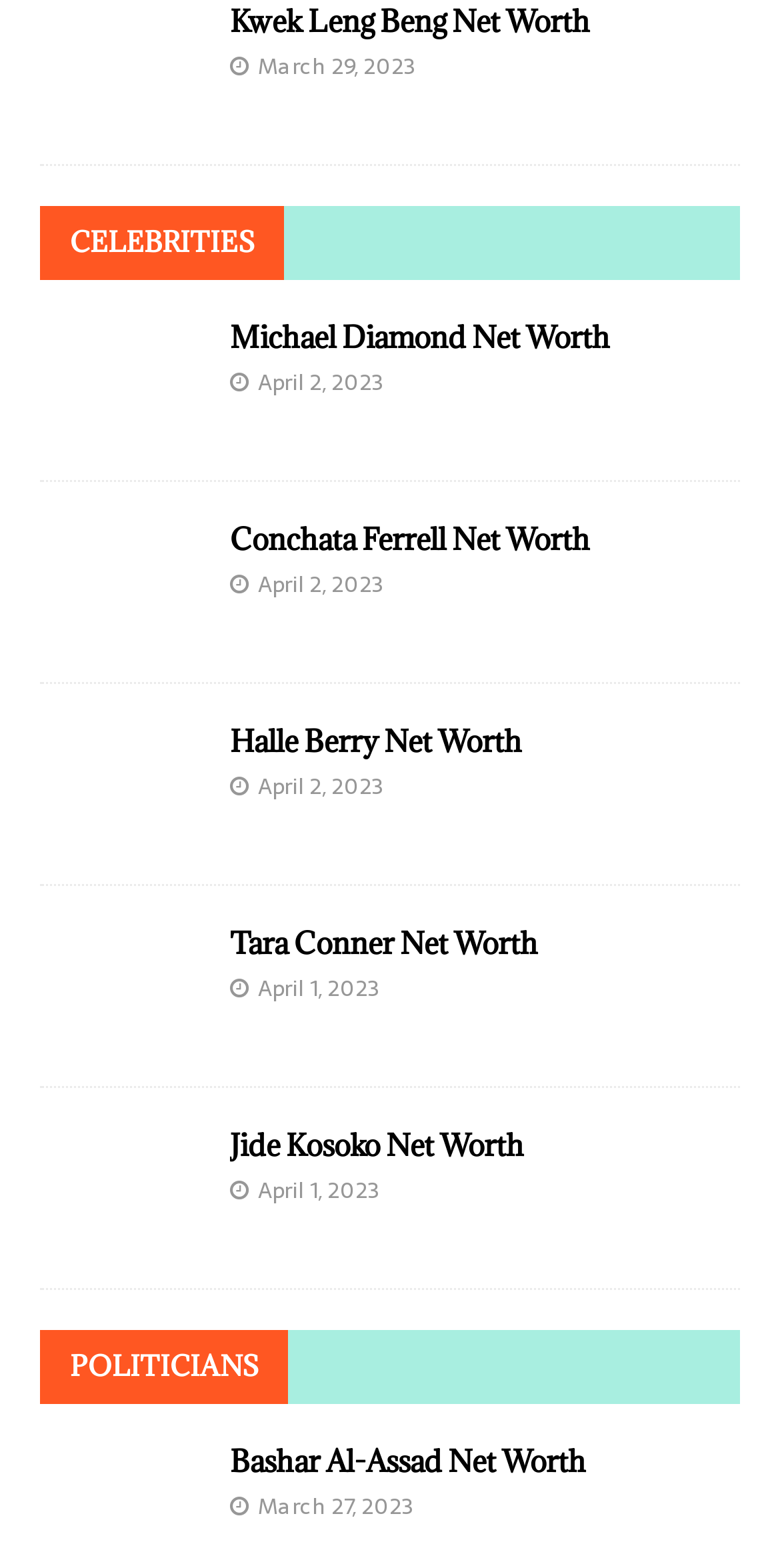For the element described, predict the bounding box coordinates as (top-left x, top-left y, bottom-right x, bottom-right y). All values should be between 0 and 1. Element description: title="Conchata Ferrell Net Worth"

[0.051, 0.381, 0.256, 0.409]